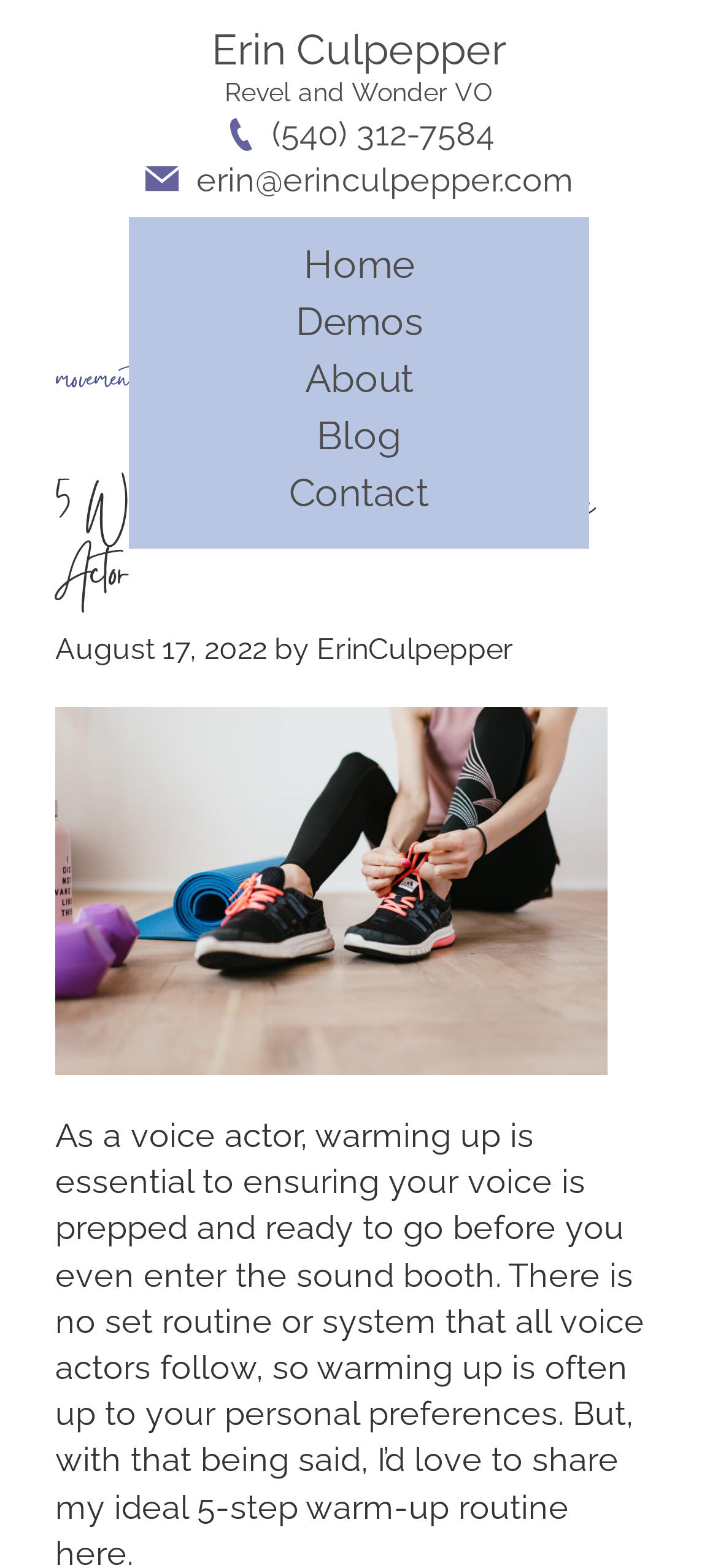Identify the bounding box coordinates necessary to click and complete the given instruction: "connect with Erin Culpepper on Source Connect".

[0.255, 0.172, 0.447, 0.201]